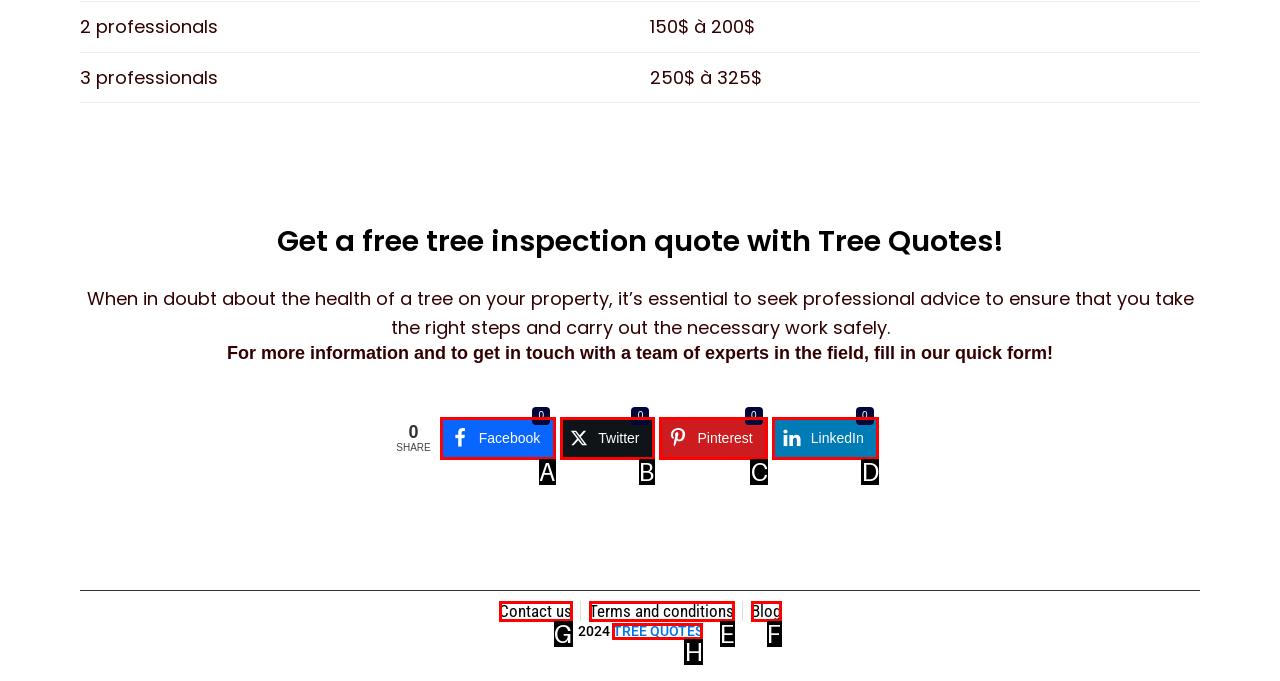Indicate which red-bounded element should be clicked to perform the task: Contact us Answer with the letter of the correct option.

G